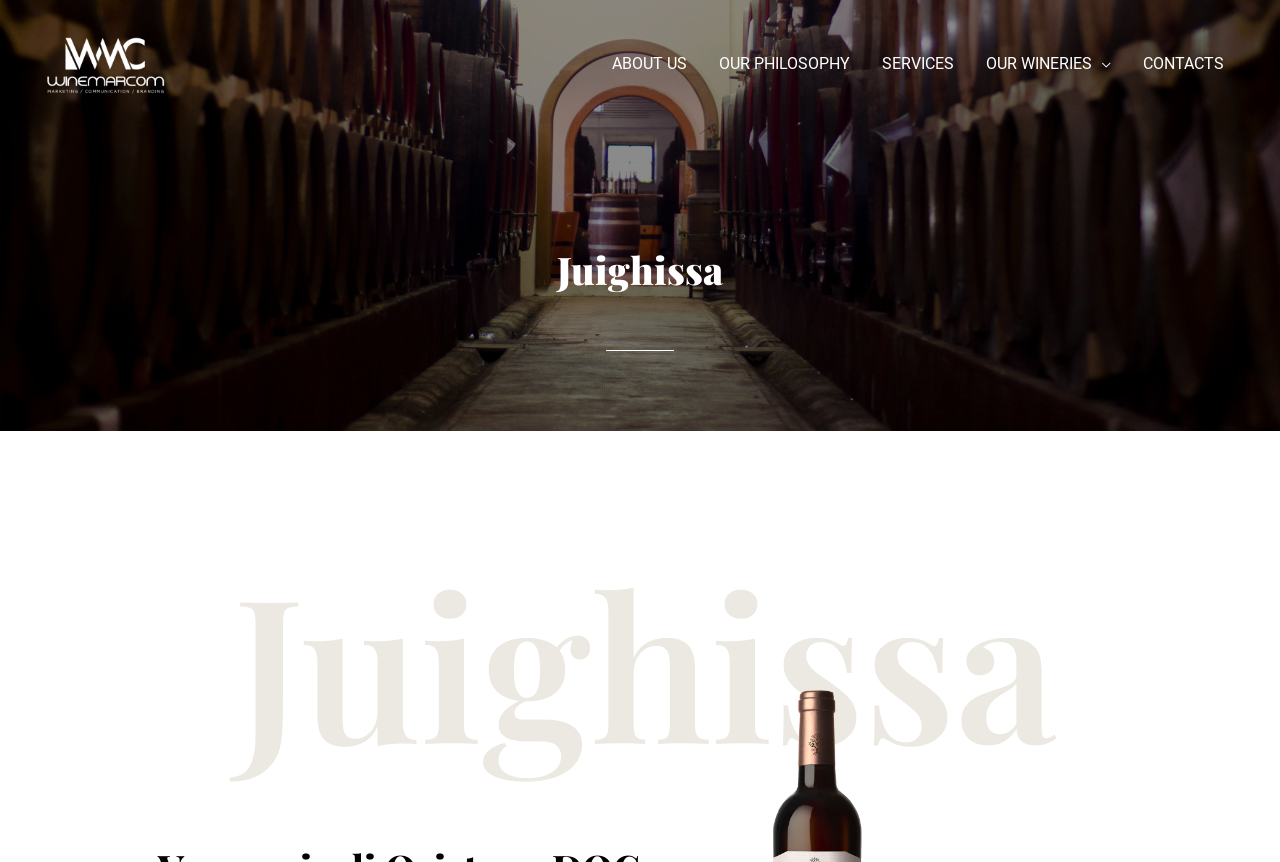Please specify the bounding box coordinates in the format (top-left x, top-left y, bottom-right x, bottom-right y), with values ranging from 0 to 1. Identify the bounding box for the UI component described as follows: ABOUT US

[0.466, 0.0, 0.549, 0.148]